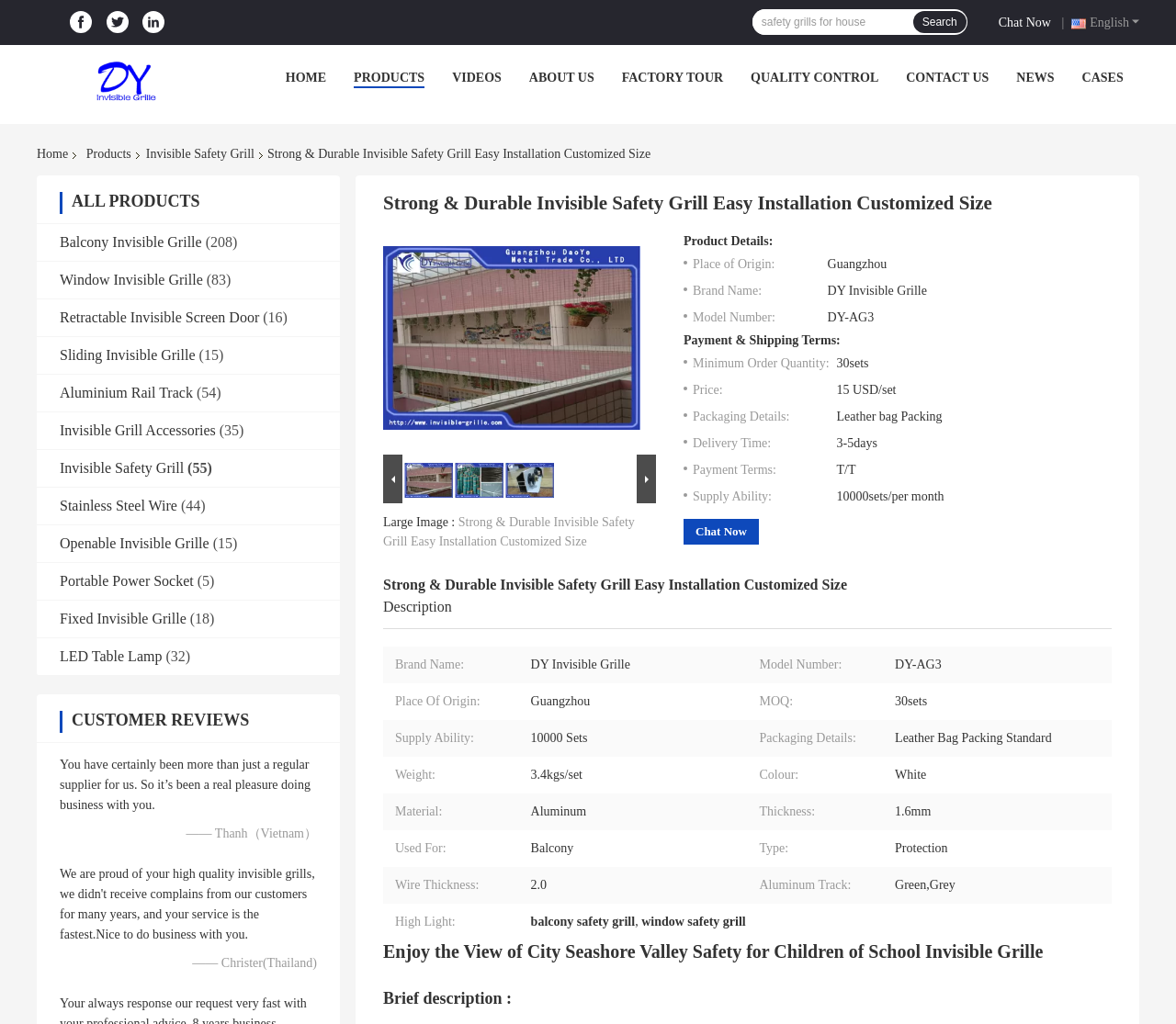What is the company's name?
Please answer using one word or phrase, based on the screenshot.

GUANGZHOU DAOYE METAL TRADE CO., LTD